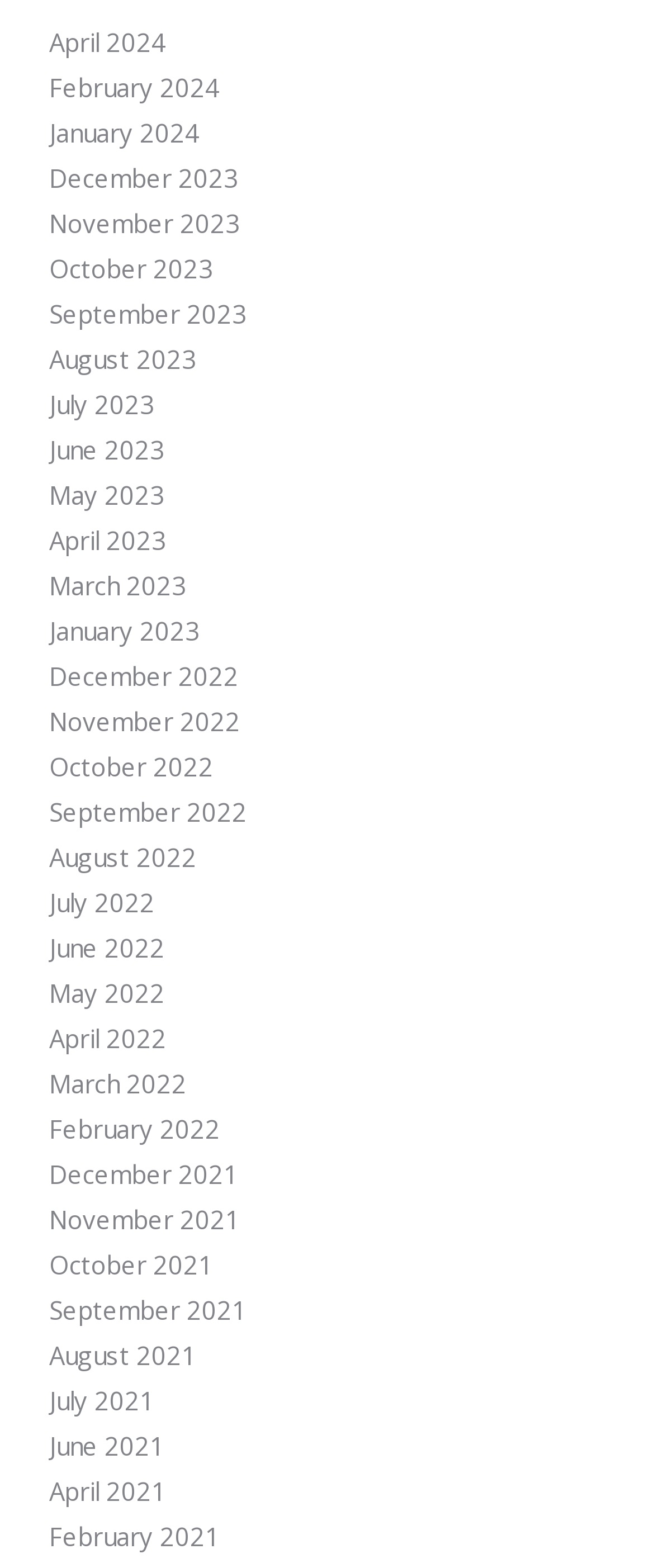Given the description of the UI element: "December 2022", predict the bounding box coordinates in the form of [left, top, right, bottom], with each value being a float between 0 and 1.

[0.075, 0.42, 0.365, 0.442]